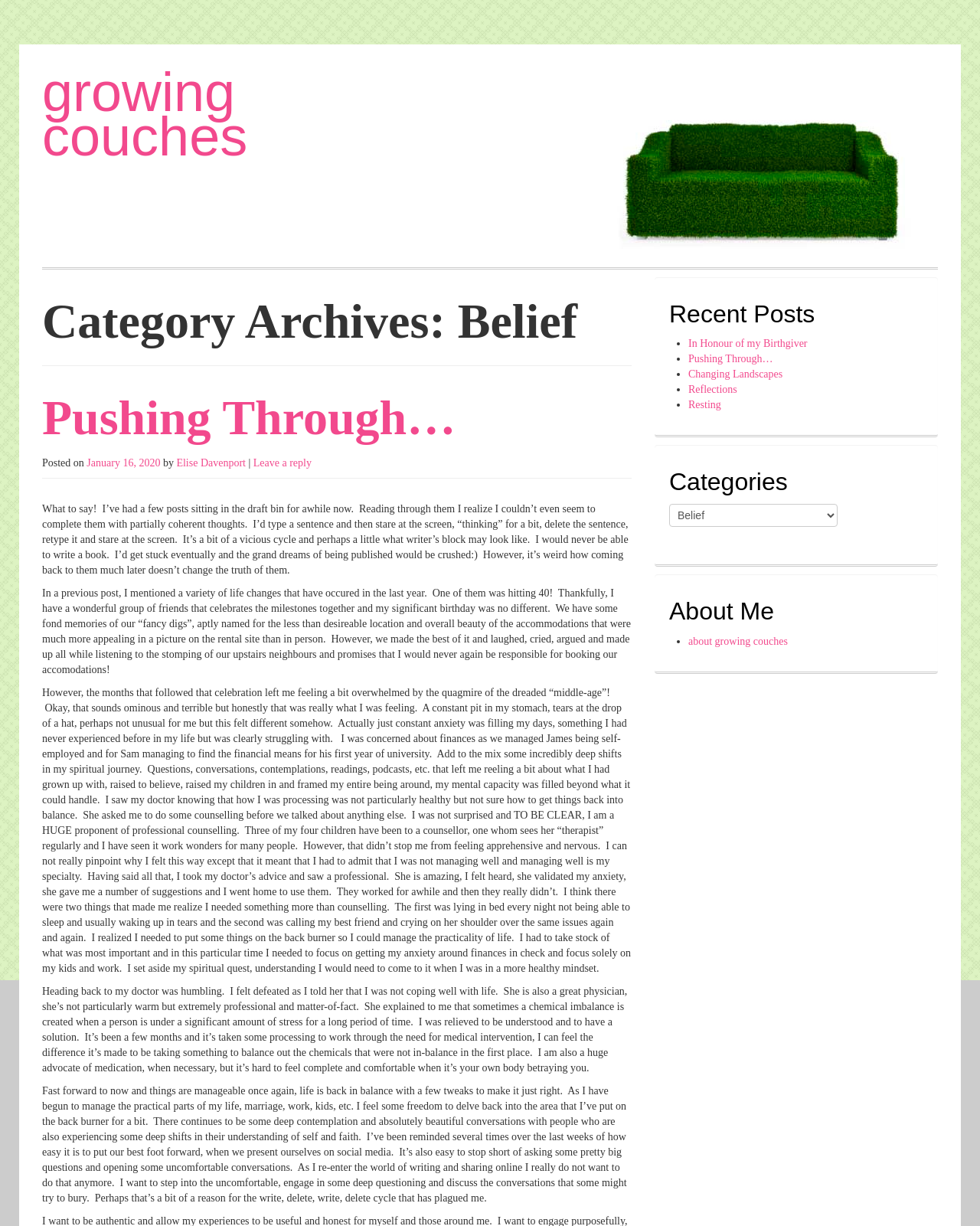Please locate the clickable area by providing the bounding box coordinates to follow this instruction: "View the 'Recent Posts' section".

[0.683, 0.244, 0.942, 0.268]